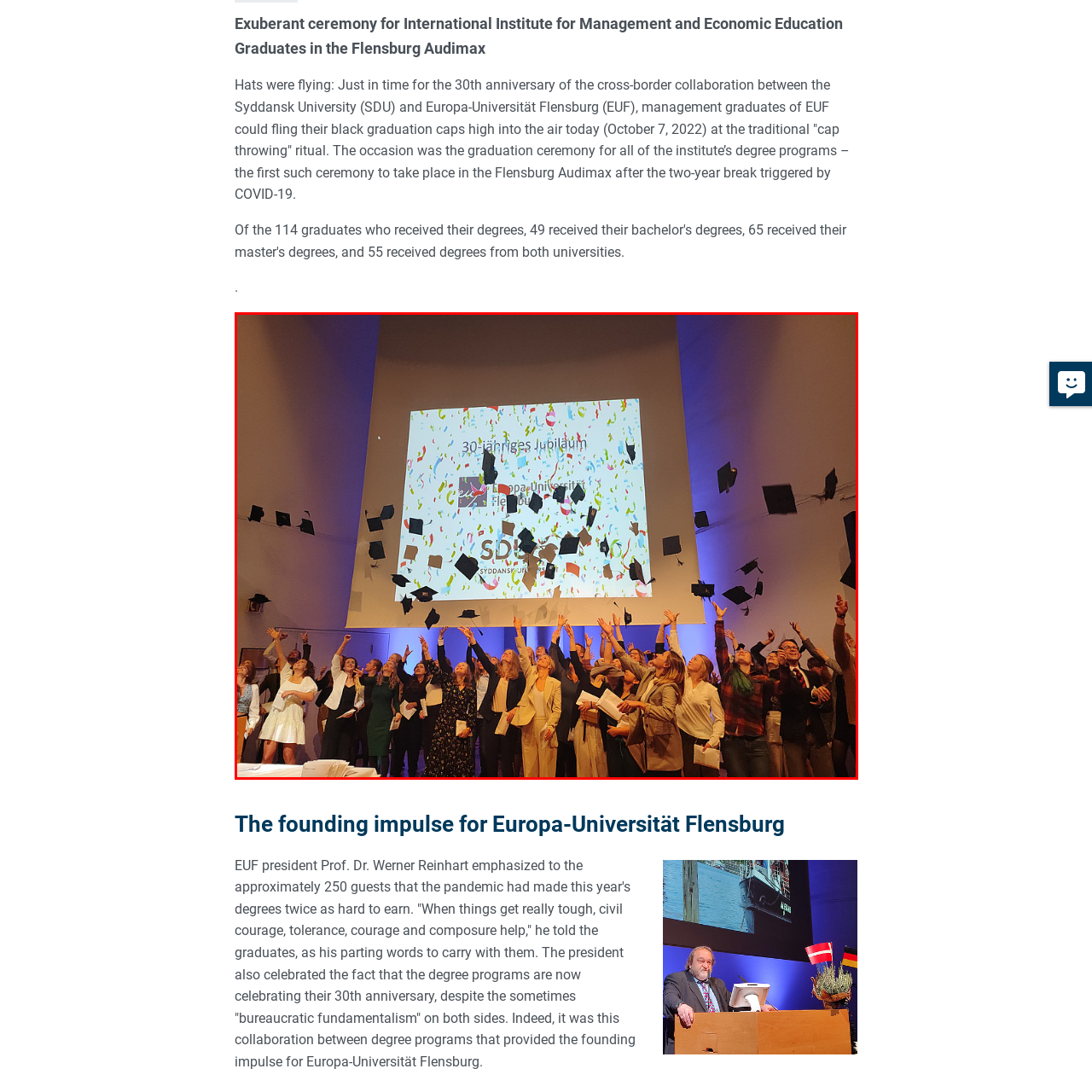What language(s) are displayed on the backdrop screen? Please look at the image within the red bounding box and provide a one-word or short-phrase answer based on what you see.

Danish and English